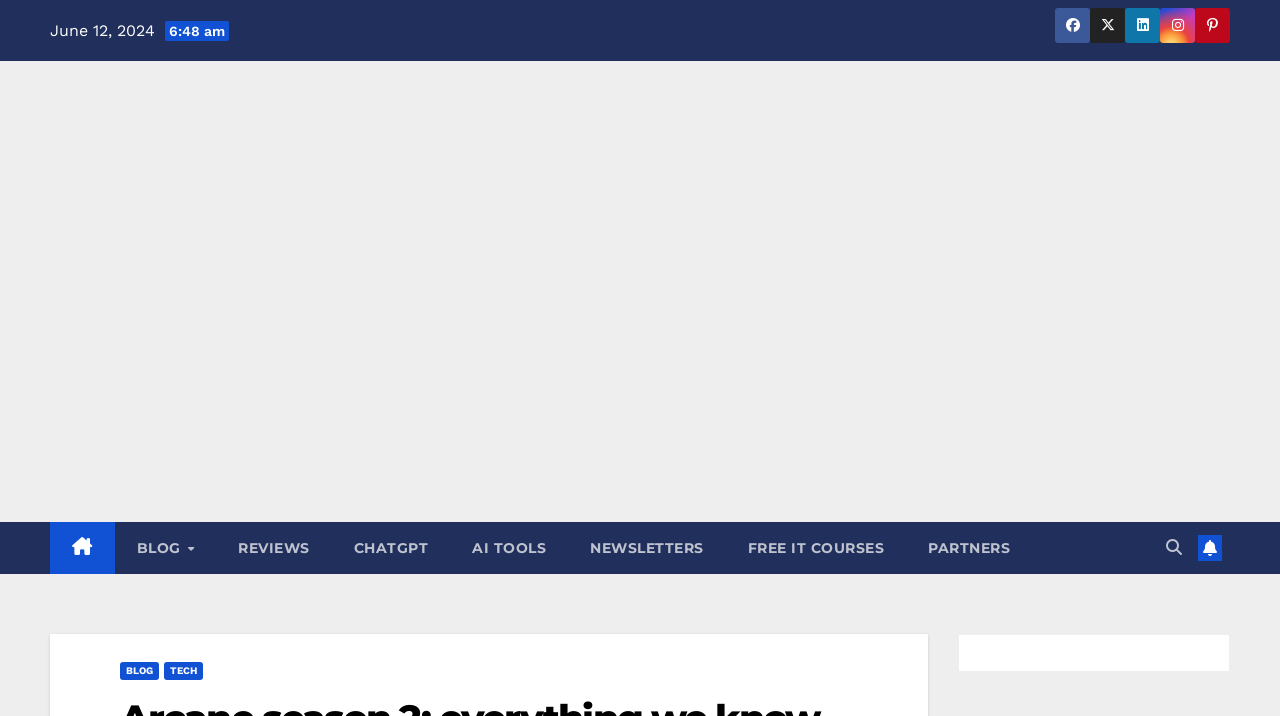Provide the bounding box coordinates for the UI element described in this sentence: "Tech Rookies". The coordinates should be four float values between 0 and 1, i.e., [left, top, right, bottom].

[0.039, 0.122, 0.214, 0.182]